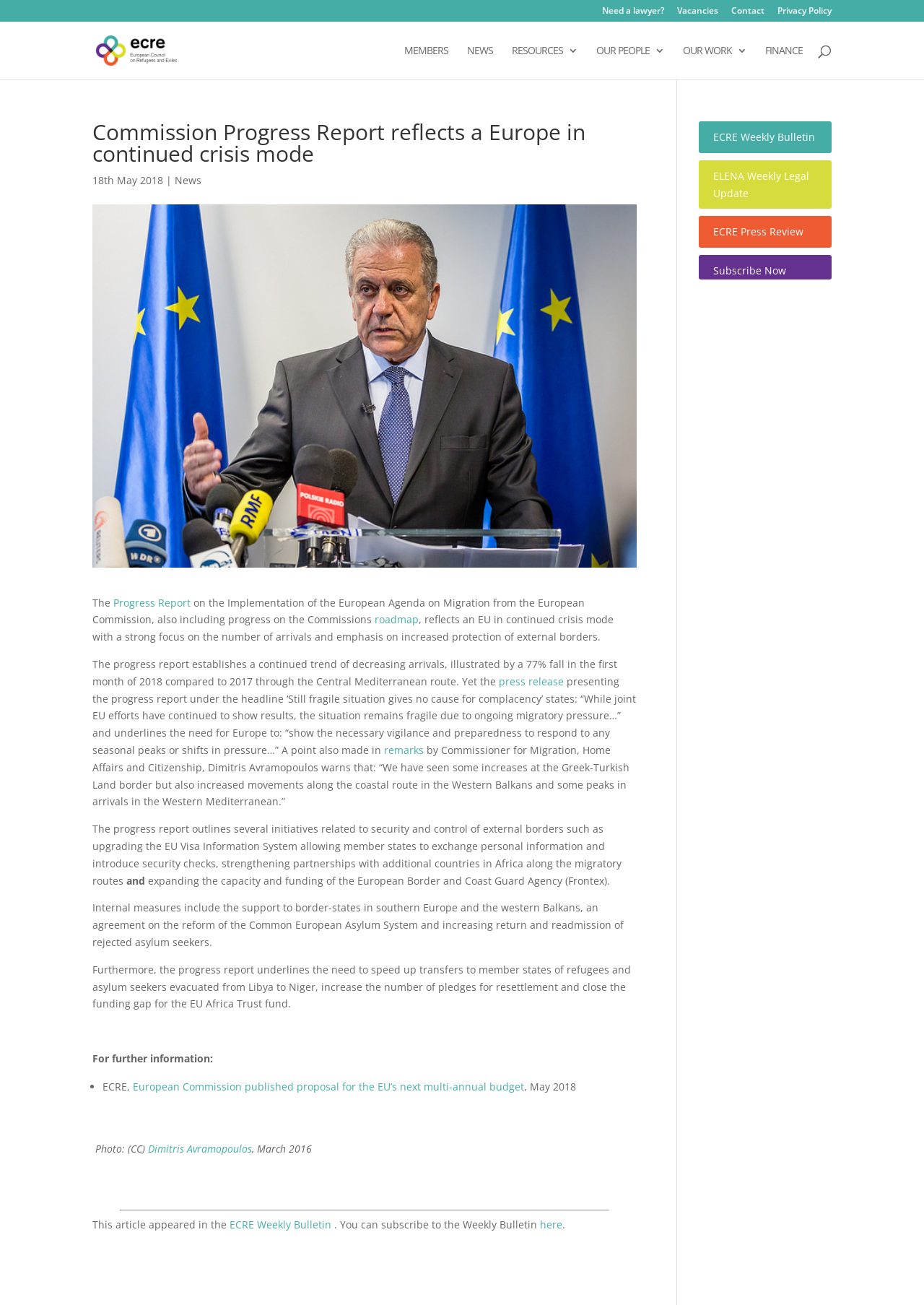Identify the bounding box for the given UI element using the description provided. Coordinates should be in the format (top-left x, top-left y, bottom-right x, bottom-right y) and must be between 0 and 1. Here is the description: FINANCE

[0.828, 0.035, 0.869, 0.061]